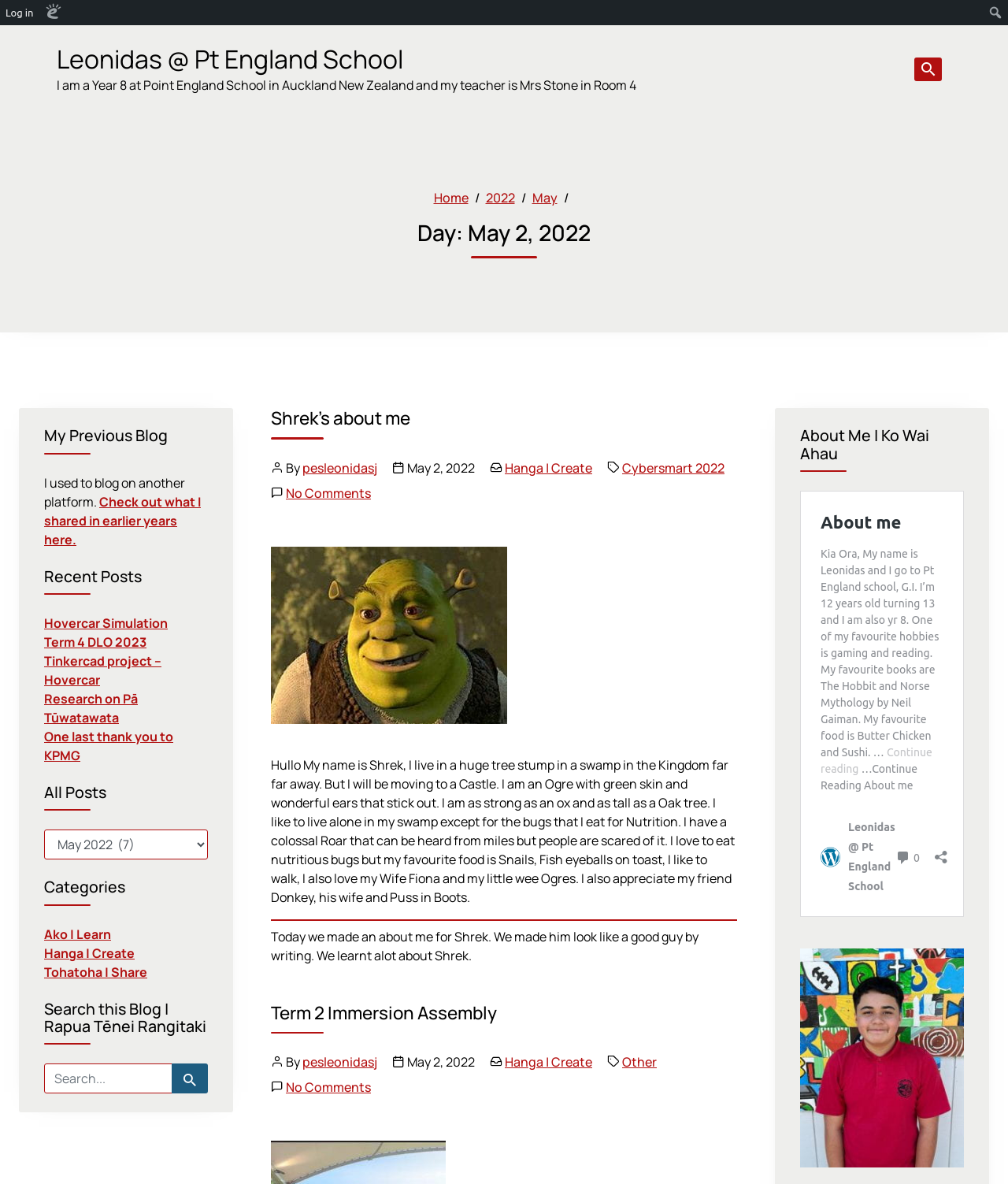Can you specify the bounding box coordinates for the region that should be clicked to fulfill this instruction: "read about the author".

[0.269, 0.345, 0.731, 0.424]